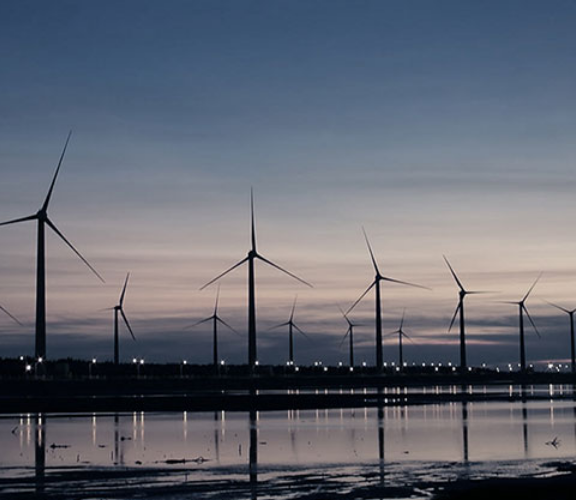What do the wind turbines symbolize?
Deliver a detailed and extensive answer to the question.

According to the caption, the wind turbines 'stand tall, symbolizing the transition towards cleaner, renewable energy sources', which means they represent a shift away from traditional energy sources and towards more environmentally friendly alternatives.